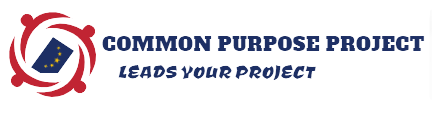What is the font style of the tagline?
From the image, respond with a single word or phrase.

Slender and dynamic